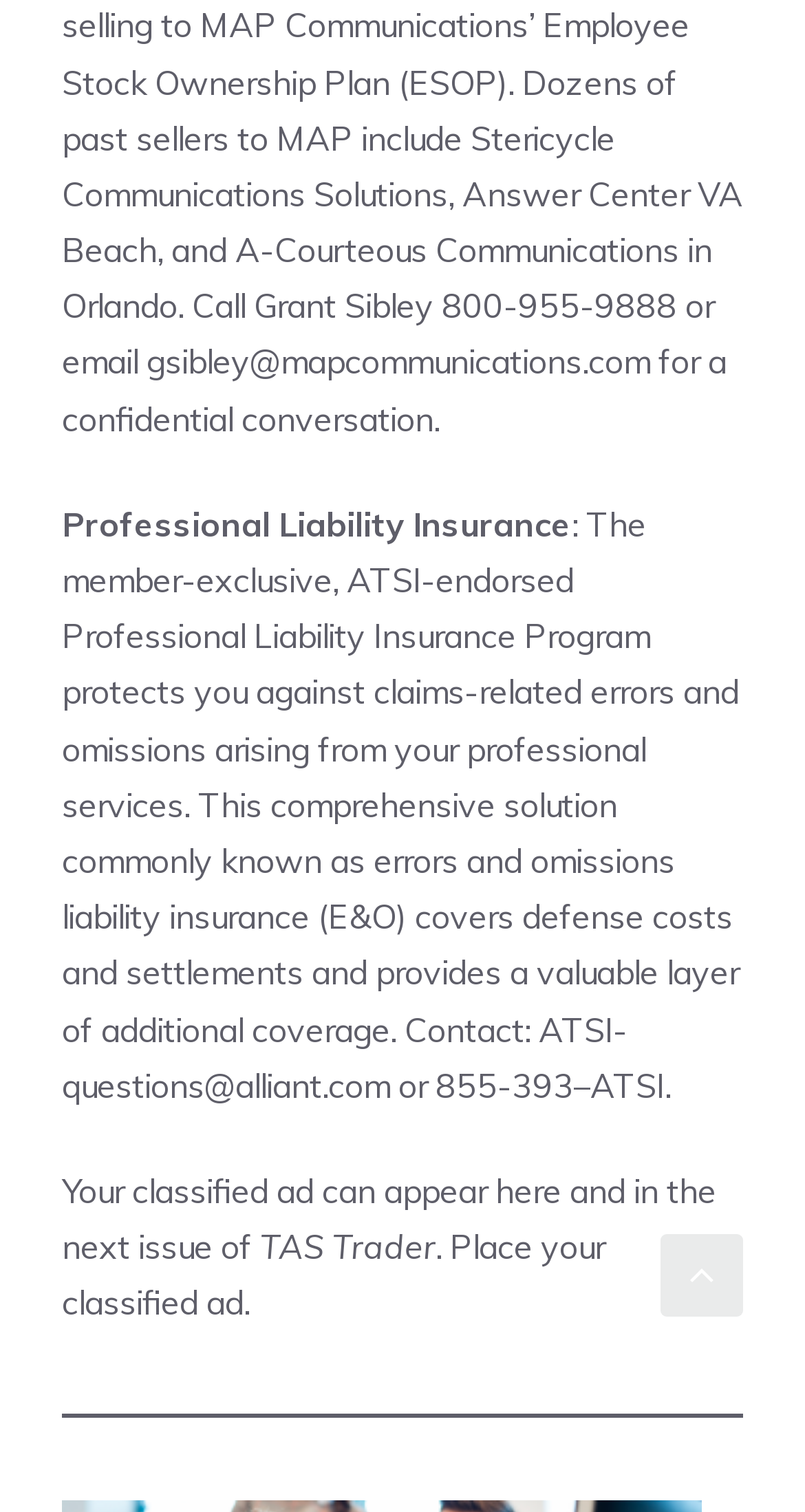Using the webpage screenshot, find the UI element described by Place your classified ad. Provide the bounding box coordinates in the format (top-left x, top-left y, bottom-right x, bottom-right y), ensuring all values are floating point numbers between 0 and 1.

[0.077, 0.811, 0.751, 0.875]